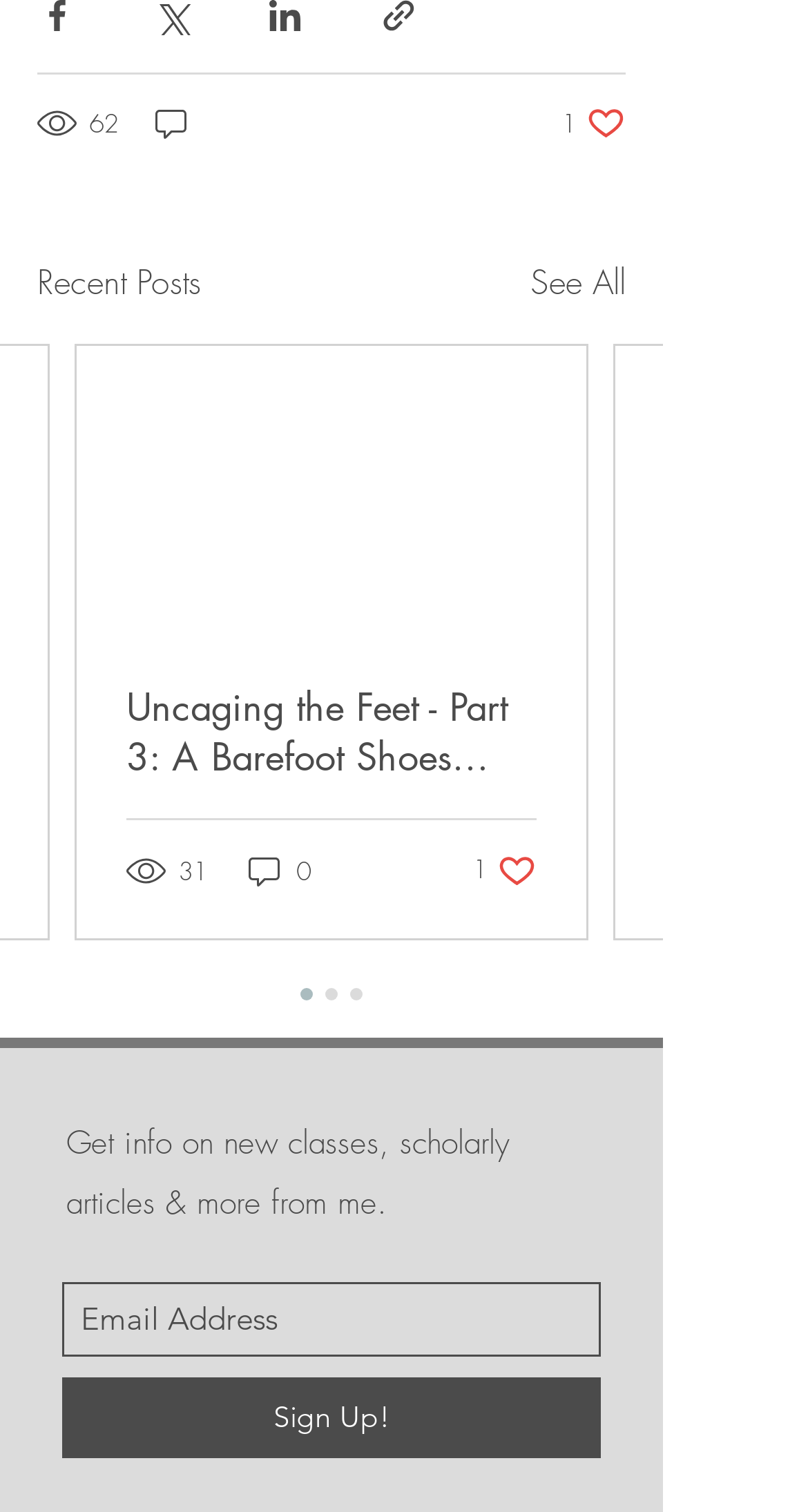Show the bounding box coordinates of the region that should be clicked to follow the instruction: "Read a post."

[0.156, 0.451, 0.664, 0.517]